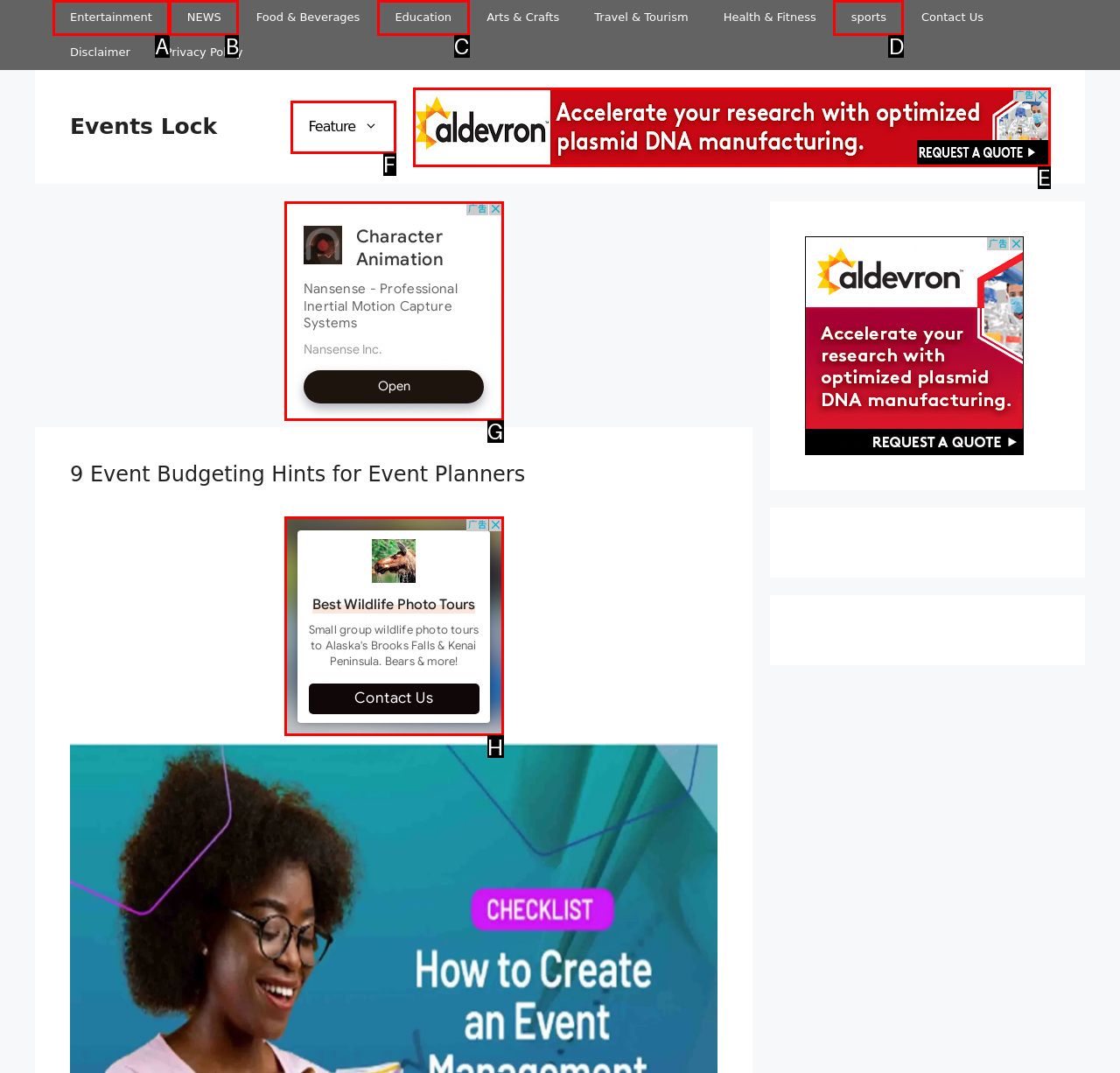Which UI element should be clicked to perform the following task: Click on Entertainment link? Answer with the corresponding letter from the choices.

A